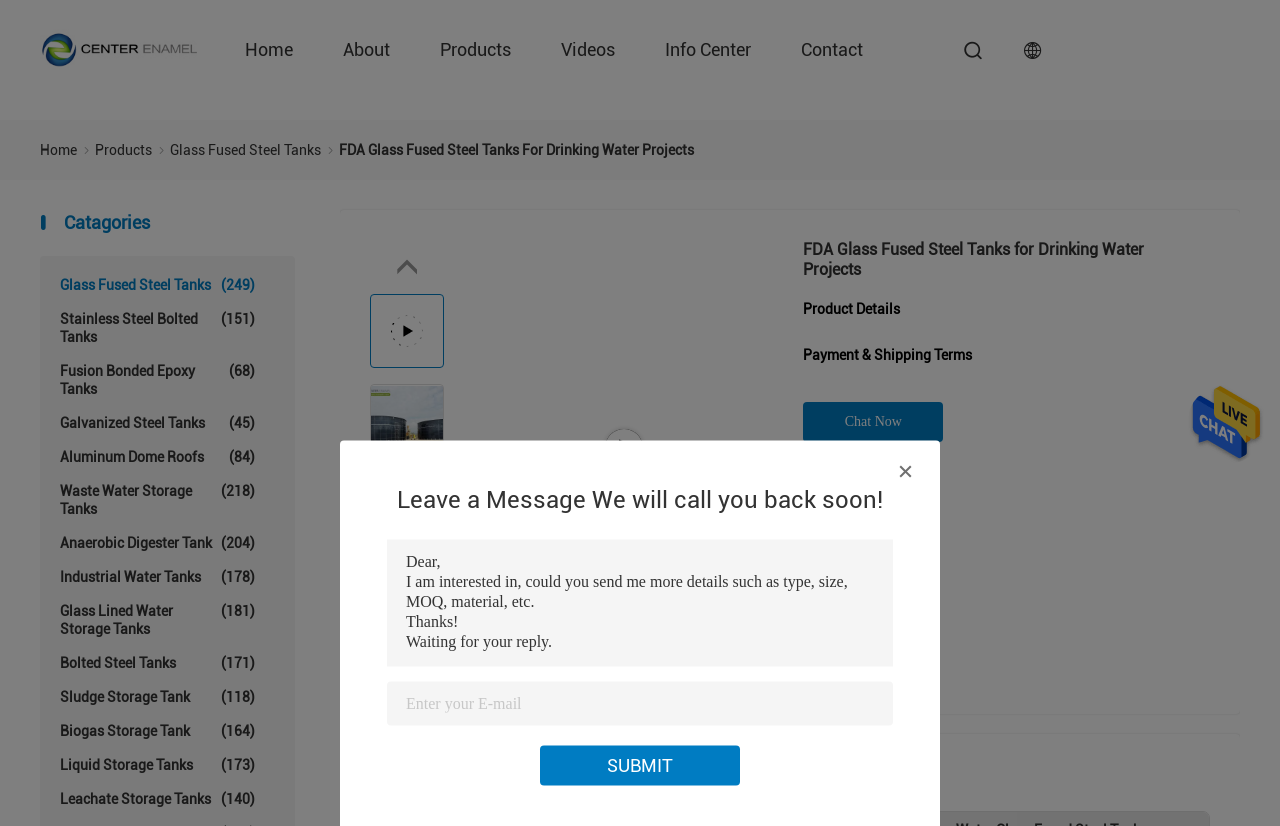Reply to the question with a single word or phrase:
What is the button at the bottom of the webpage for?

To chat now